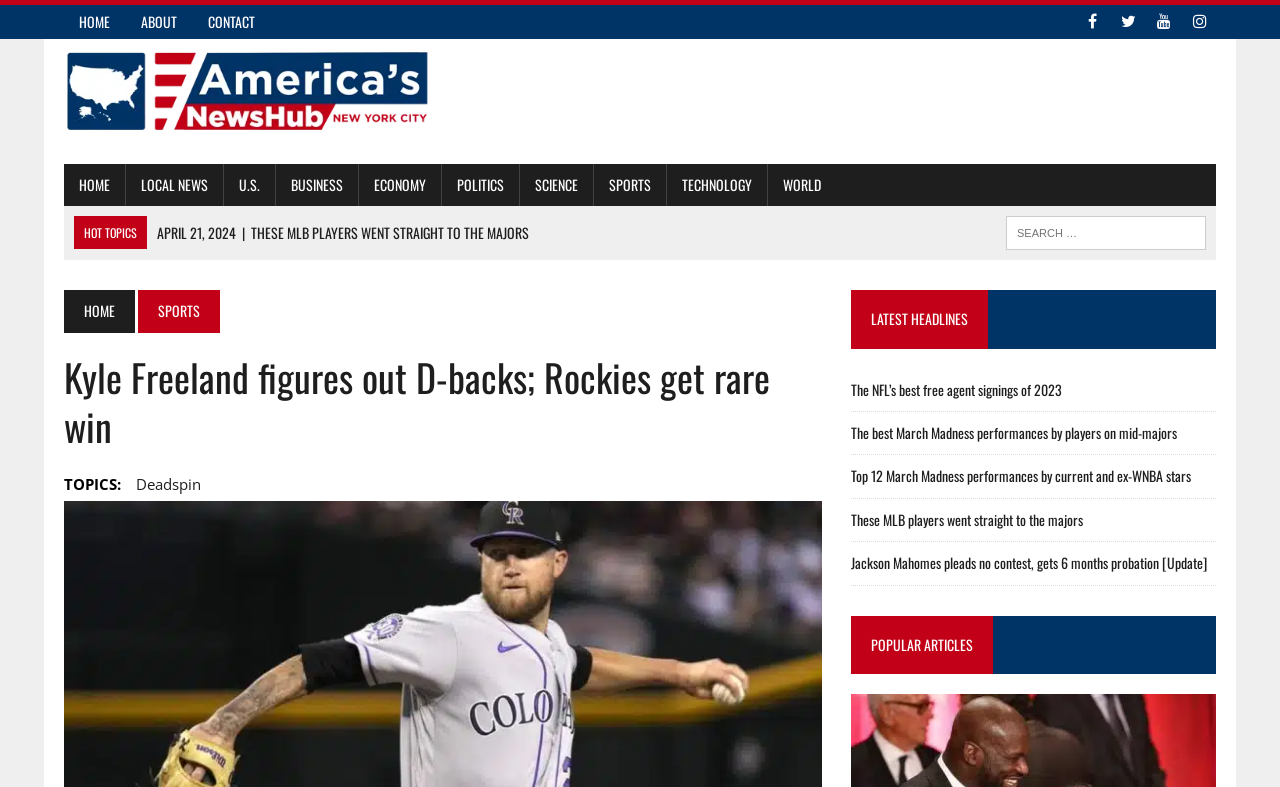Determine the bounding box coordinates of the area to click in order to meet this instruction: "Click on the HOME link".

[0.05, 0.006, 0.098, 0.05]